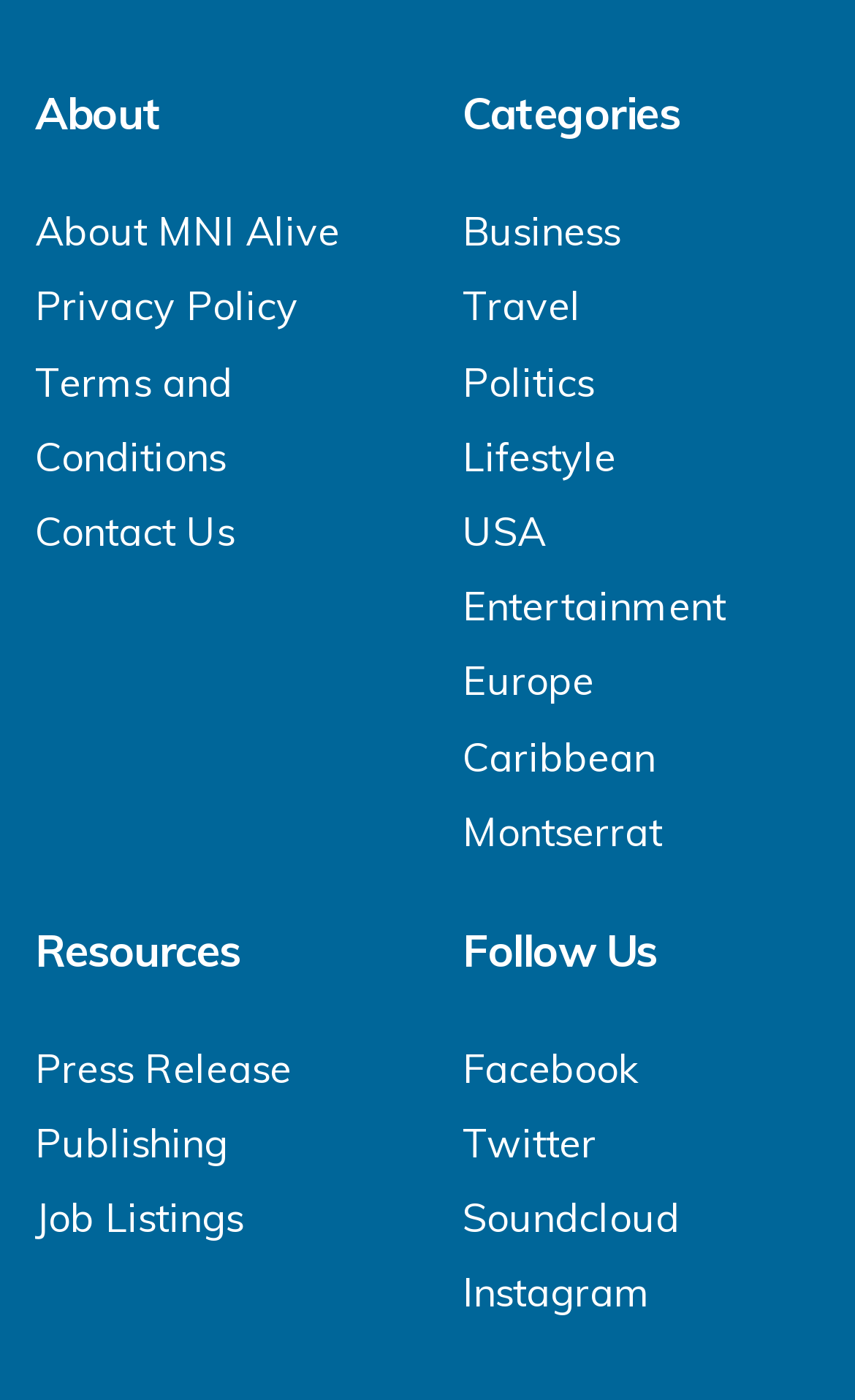What is the last resource listed? Observe the screenshot and provide a one-word or short phrase answer.

Job Listings